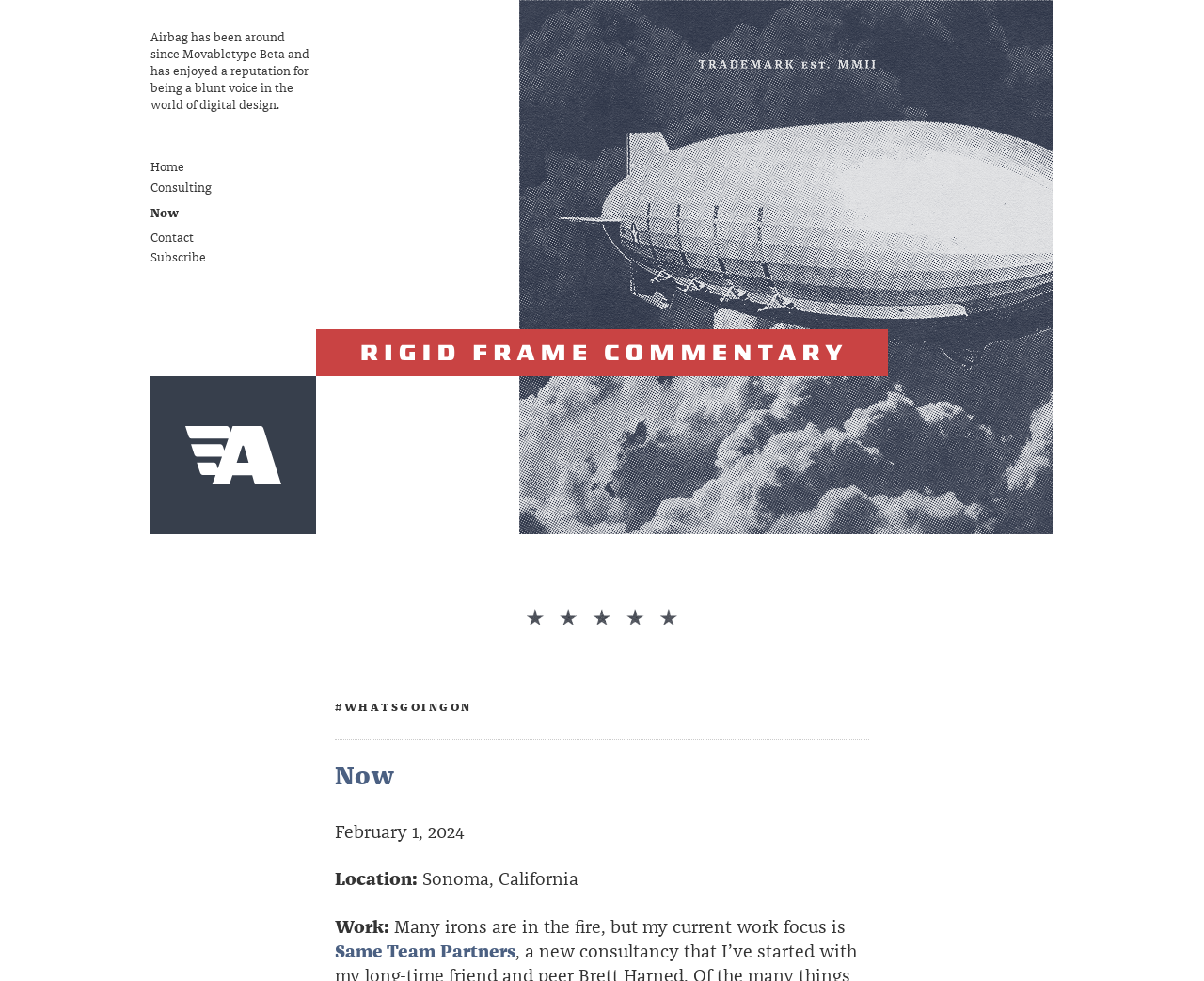Can you find the bounding box coordinates for the element that needs to be clicked to execute this instruction: "check current work focus"? The coordinates should be given as four float numbers between 0 and 1, i.e., [left, top, right, bottom].

[0.278, 0.934, 0.702, 0.957]